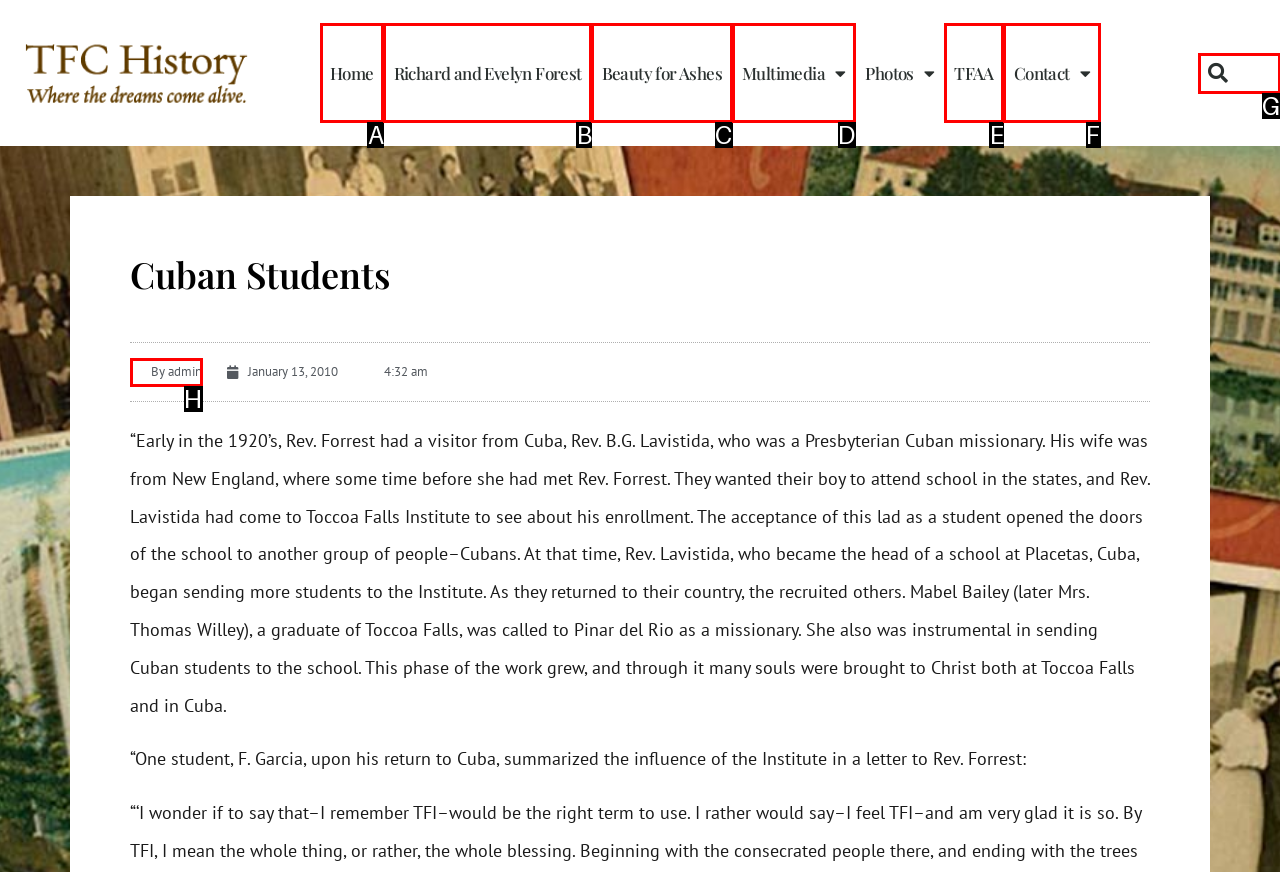Select the letter of the UI element you need to click to complete this task: read about the editorial team.

None